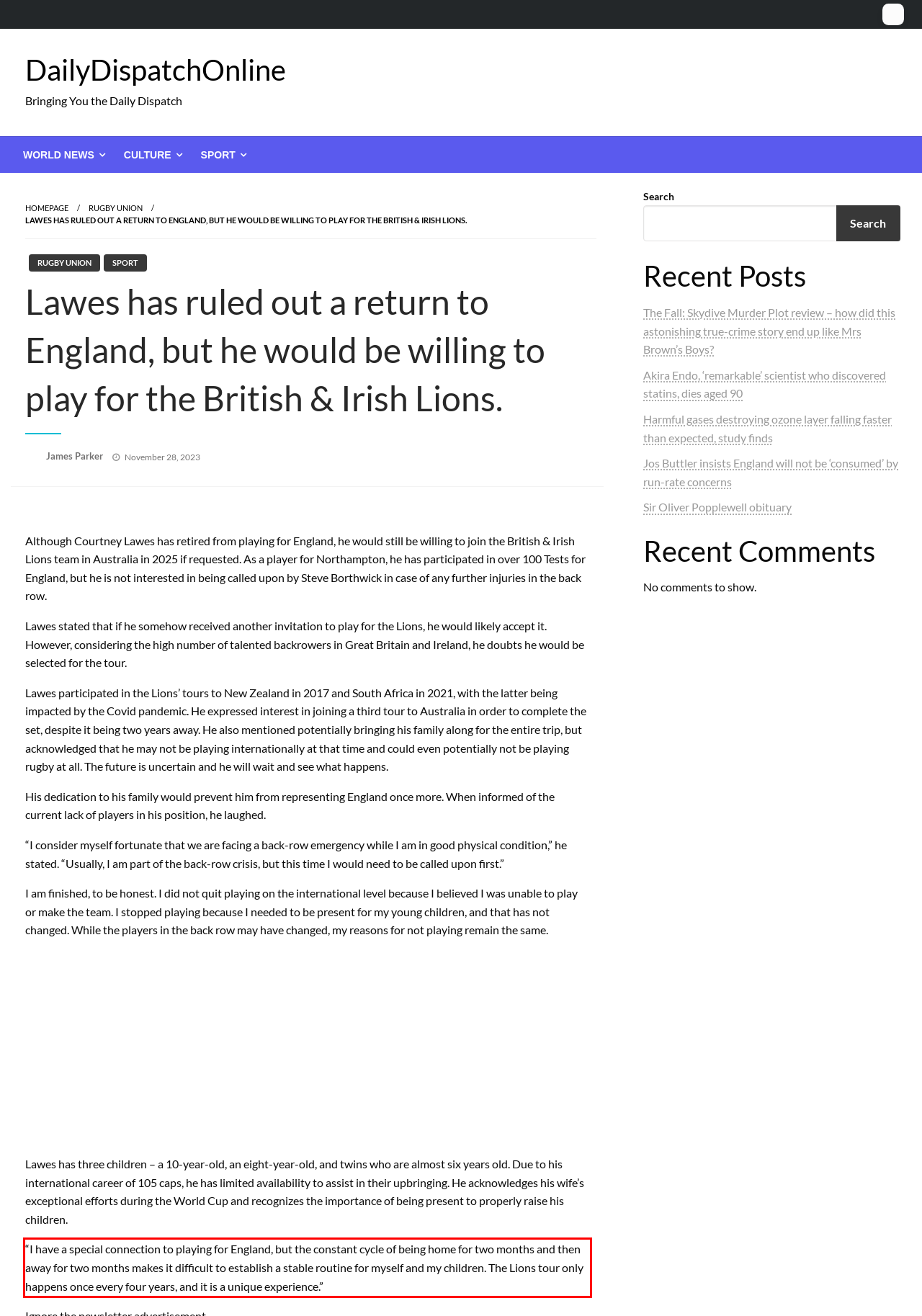Analyze the red bounding box in the provided webpage screenshot and generate the text content contained within.

“I have a special connection to playing for England, but the constant cycle of being home for two months and then away for two months makes it difficult to establish a stable routine for myself and my children. The Lions tour only happens once every four years, and it is a unique experience.”